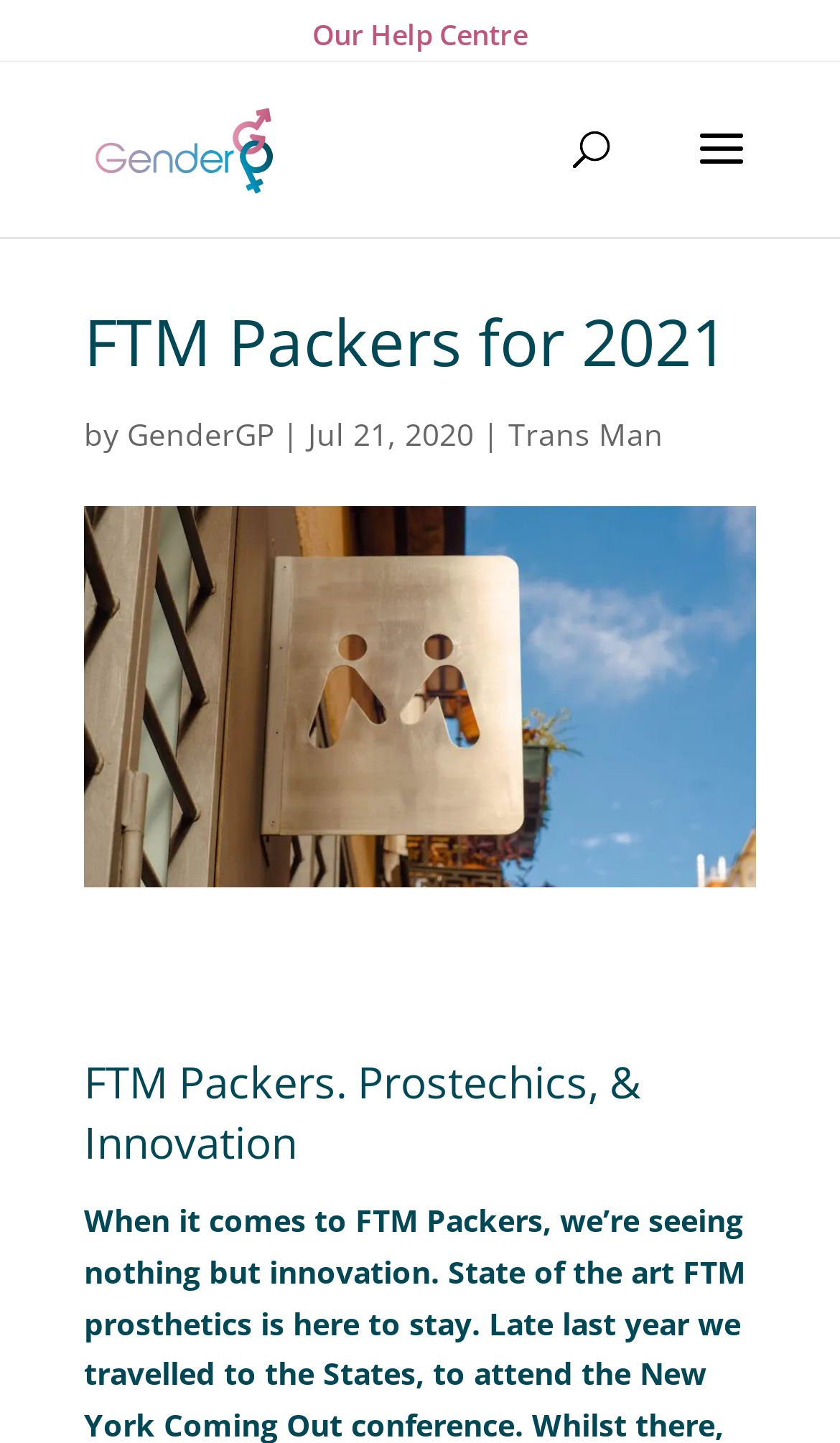Please examine the image and provide a detailed answer to the question: What is the topic of the webpage?

The topic of the webpage is FTM packers, which is evident from the heading 'FTM Packers for 2021' and the image with the same title. The webpage also mentions prosthetics and innovation, which are related to FTM packers.